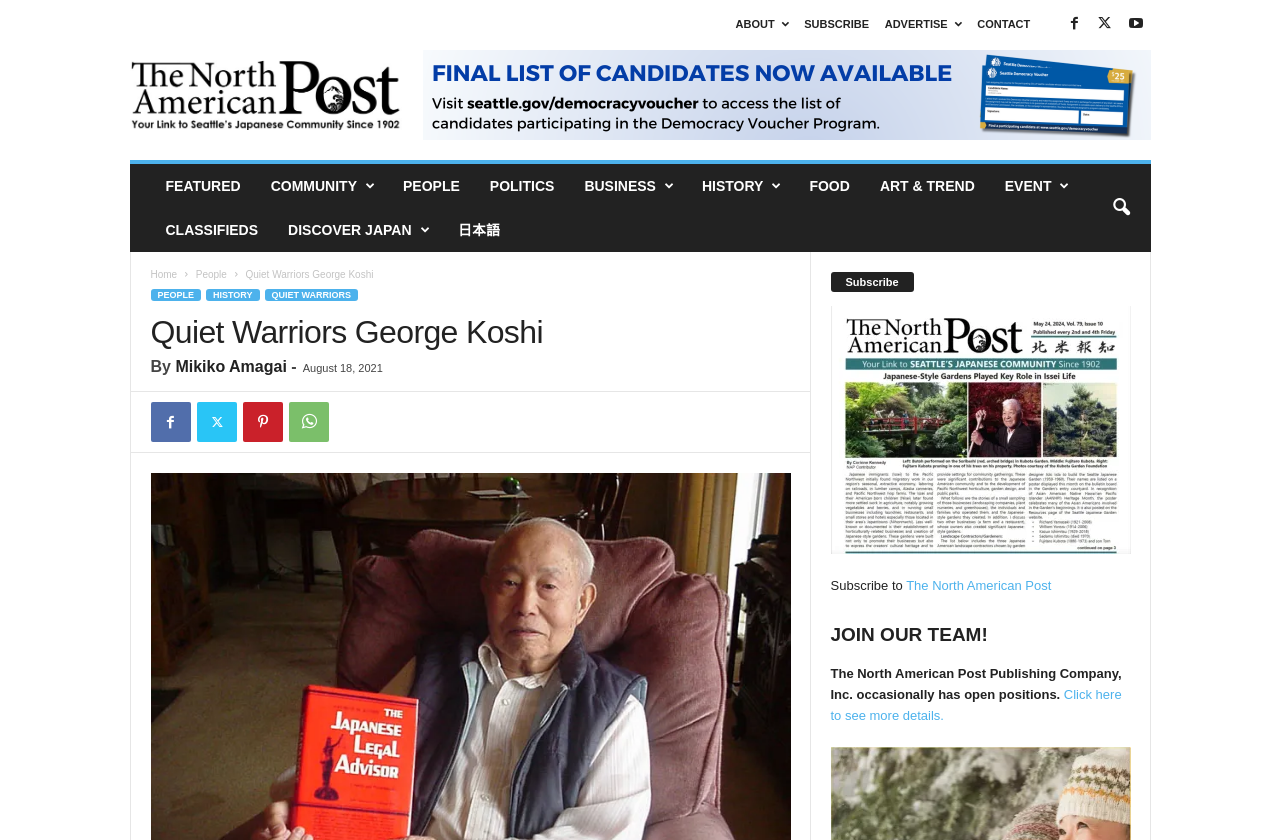Extract the bounding box of the UI element described as: "Community".

[0.2, 0.195, 0.303, 0.248]